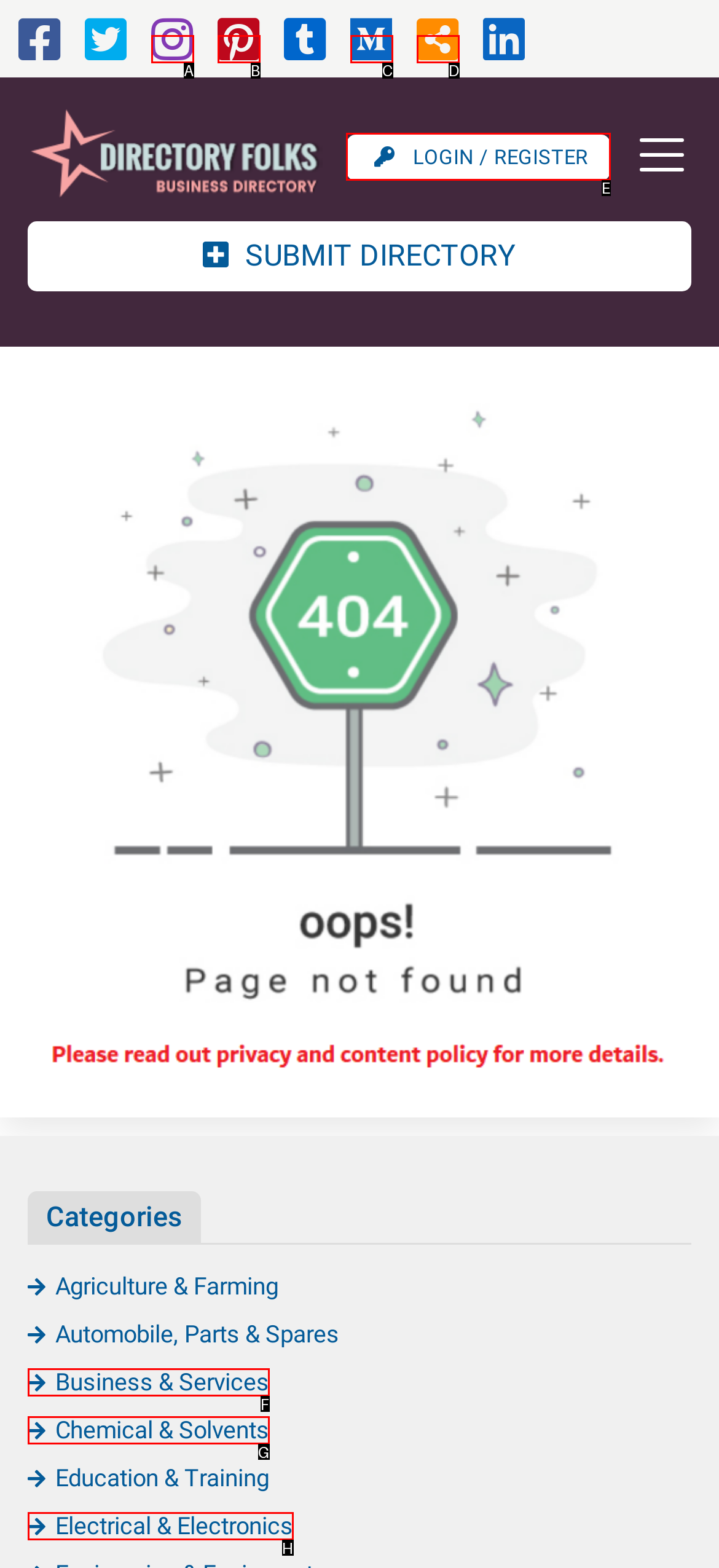Specify the letter of the UI element that should be clicked to achieve the following: Login or register
Provide the corresponding letter from the choices given.

E